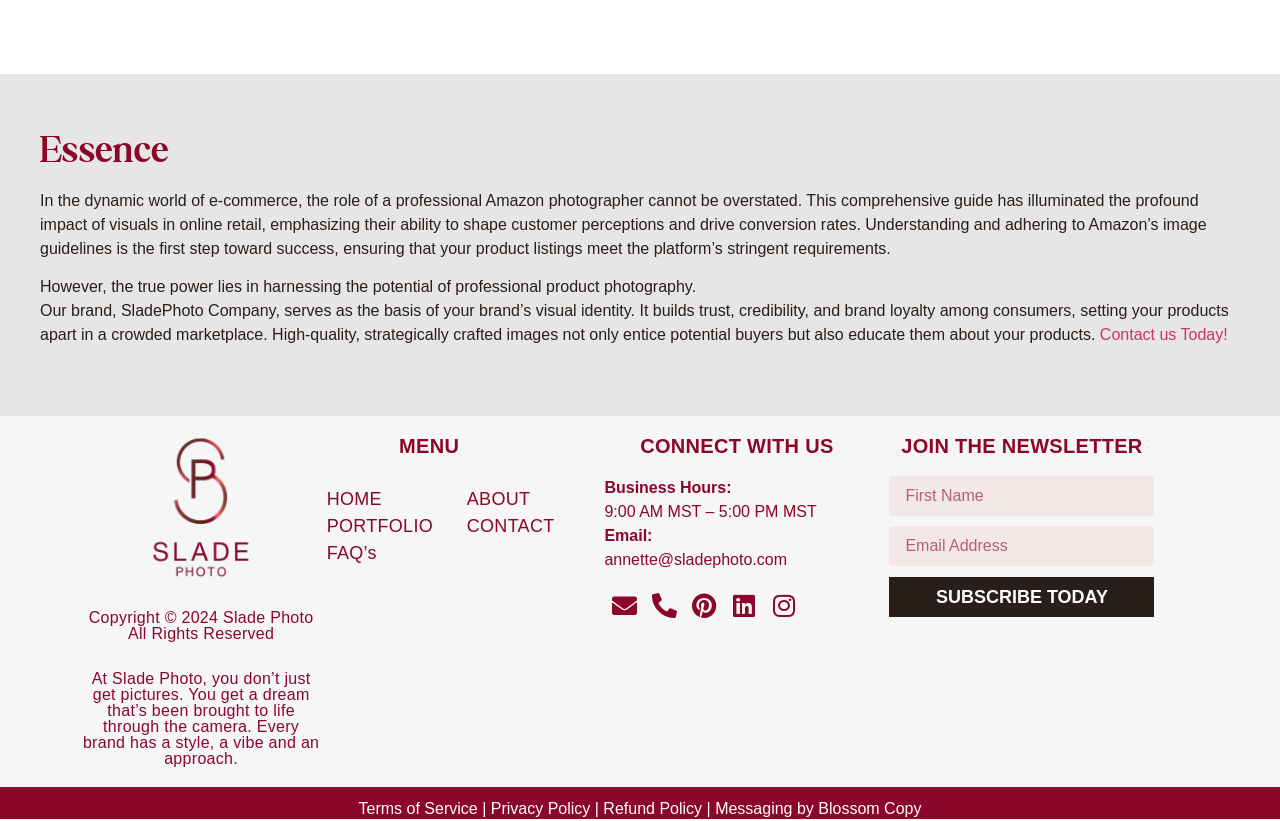Please examine the image and provide a detailed answer to the question: What is the purpose of the company?

The webpage emphasizes the importance of professional product photography in e-commerce, and the company, Slade Photo, seems to specialize in providing this service to help brands establish their visual identity and drive conversion rates.